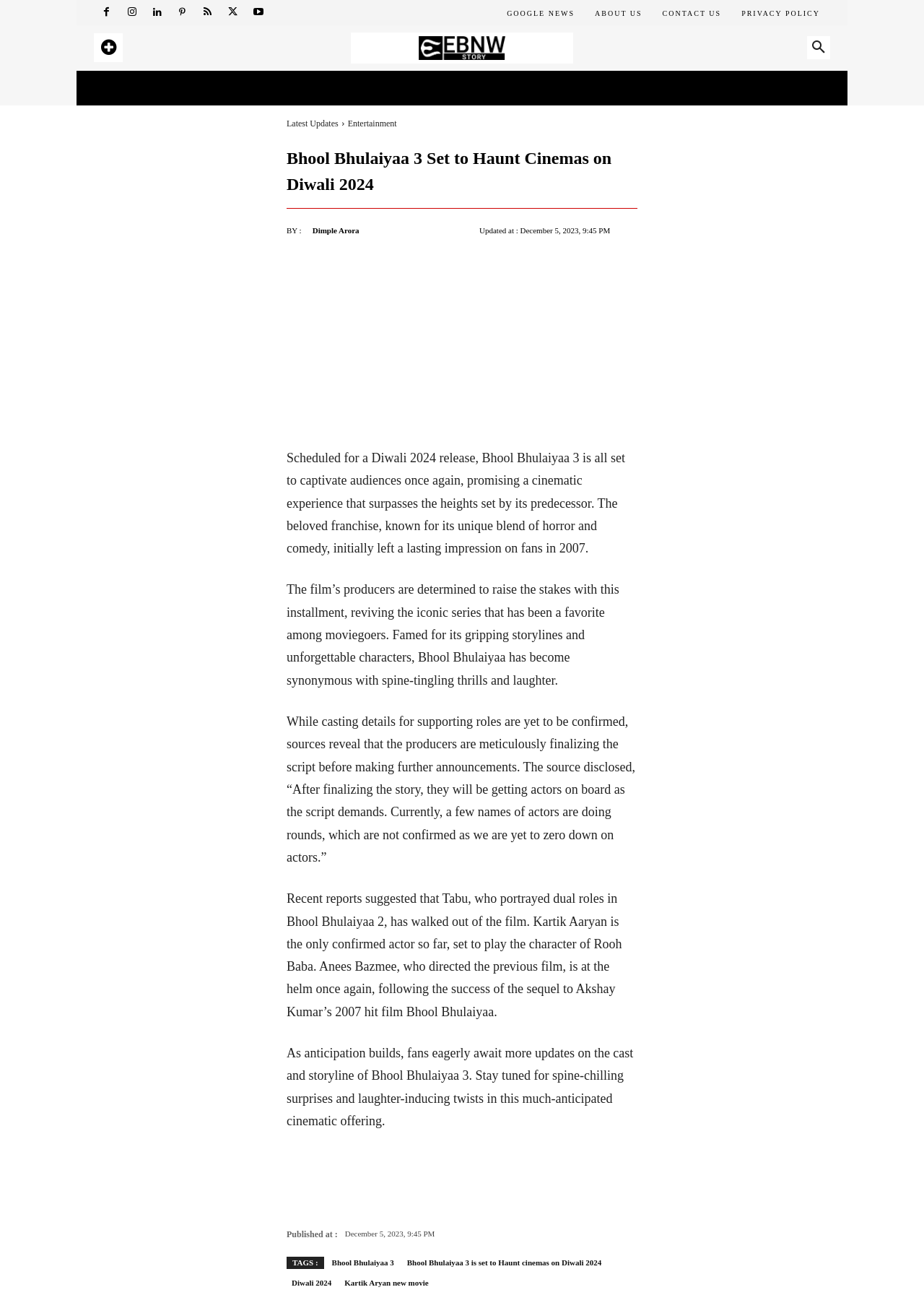From the image, can you give a detailed response to the question below:
Who is the confirmed actor in Bhool Bhulaiyaa 3?

According to the article, Kartik Aaryan is the only confirmed actor so far, set to play the character of Rooh Baba, as mentioned in the third paragraph of the article.